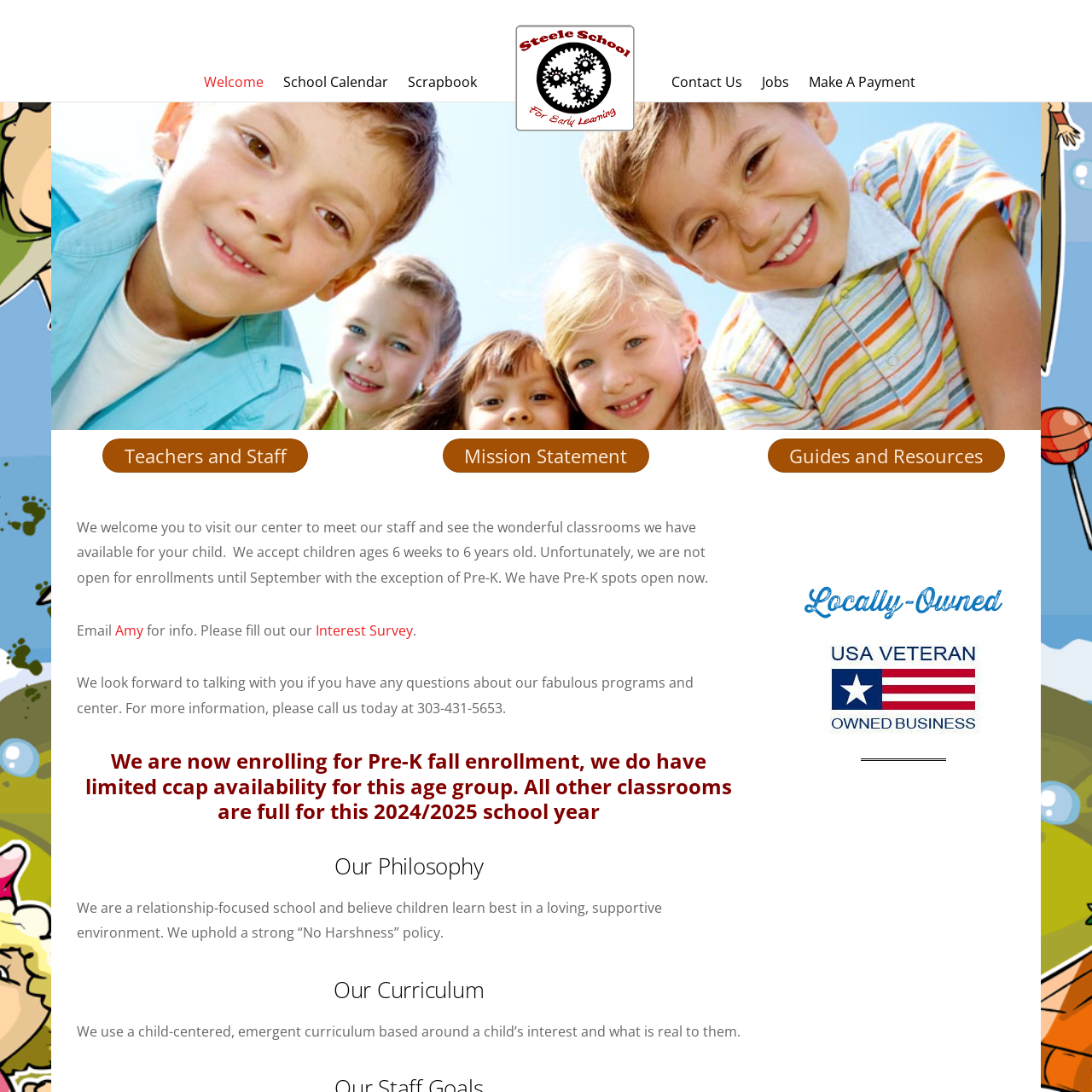Please examine the section highlighted with a blue border and provide a thorough response to the following question based on the visual information: 
What is the location of the school?

The caption states that the preschool and kindergarten provides education in the Arvada, Wheat Ridge, and Denver Metro area, indicating the location of the school.